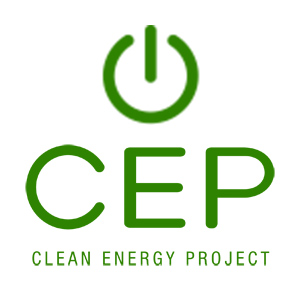What is the focus of the Clean Energy Project?
Please provide a comprehensive answer based on the information in the image.

The power symbol in the logo emphasizes the project's focus on energy efficiency, which is a key aspect of the organization's mission to promote clean energy and sustainable practices within the community.